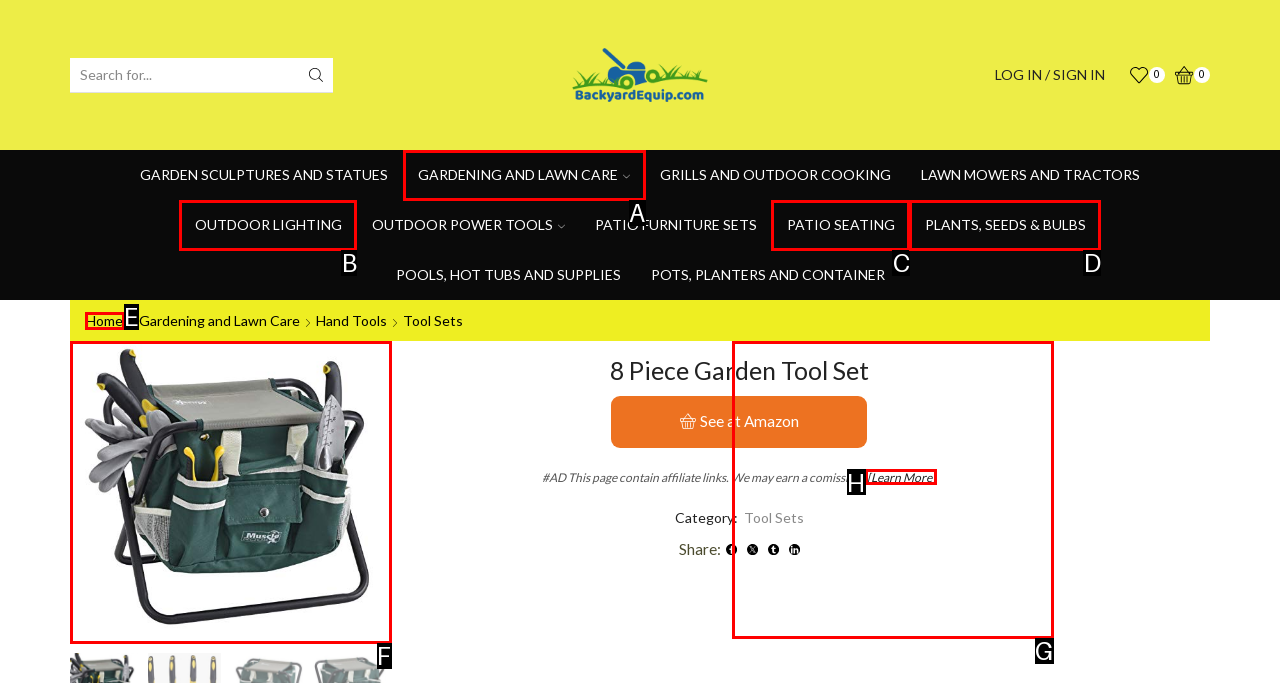Tell me the letter of the option that corresponds to the description: Support
Answer using the letter from the given choices directly.

None